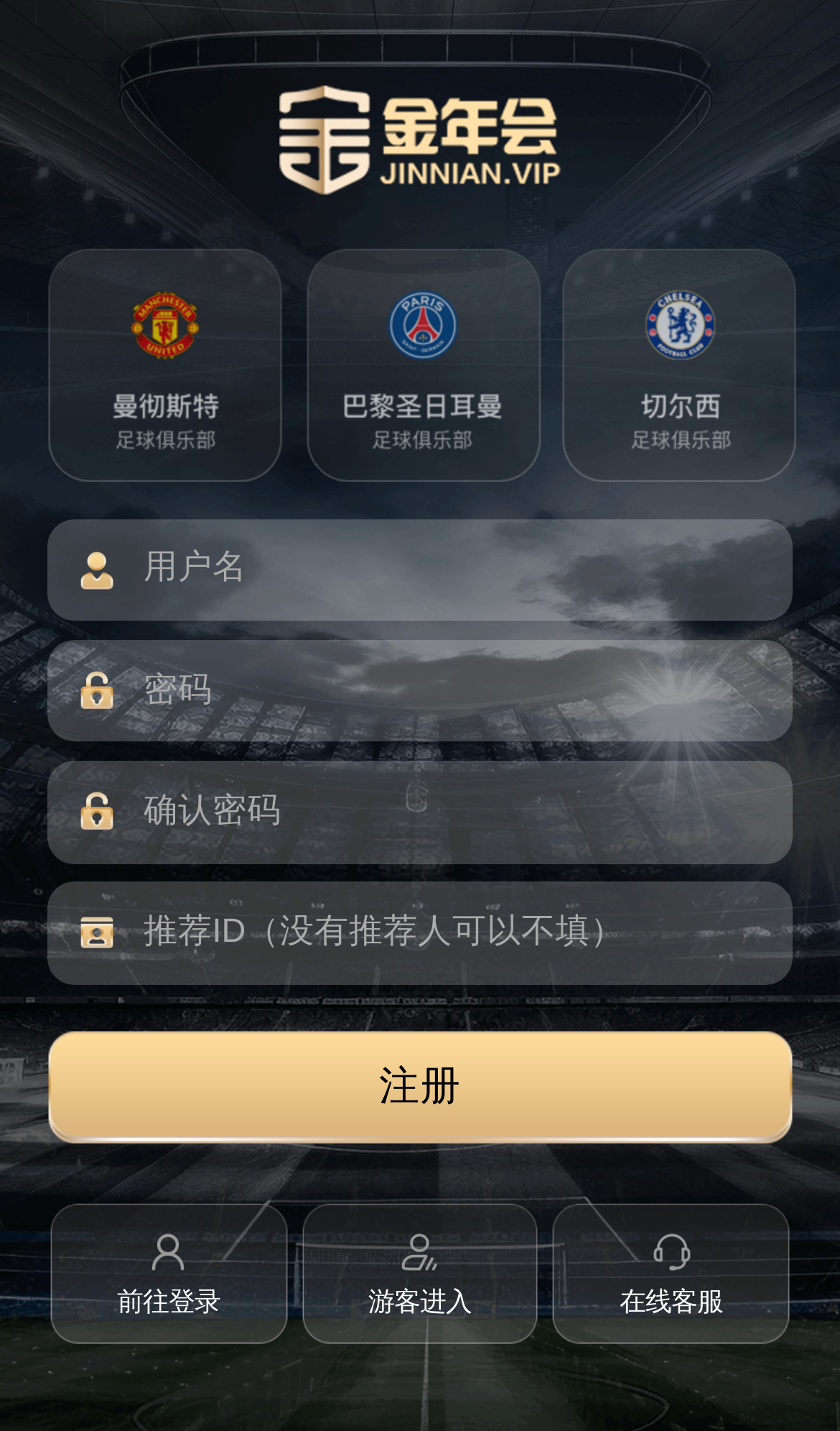Find the bounding box coordinates of the area that needs to be clicked in order to achieve the following instruction: "input username". The coordinates should be specified as four float numbers between 0 and 1, i.e., [left, top, right, bottom].

[0.136, 0.362, 0.863, 0.434]